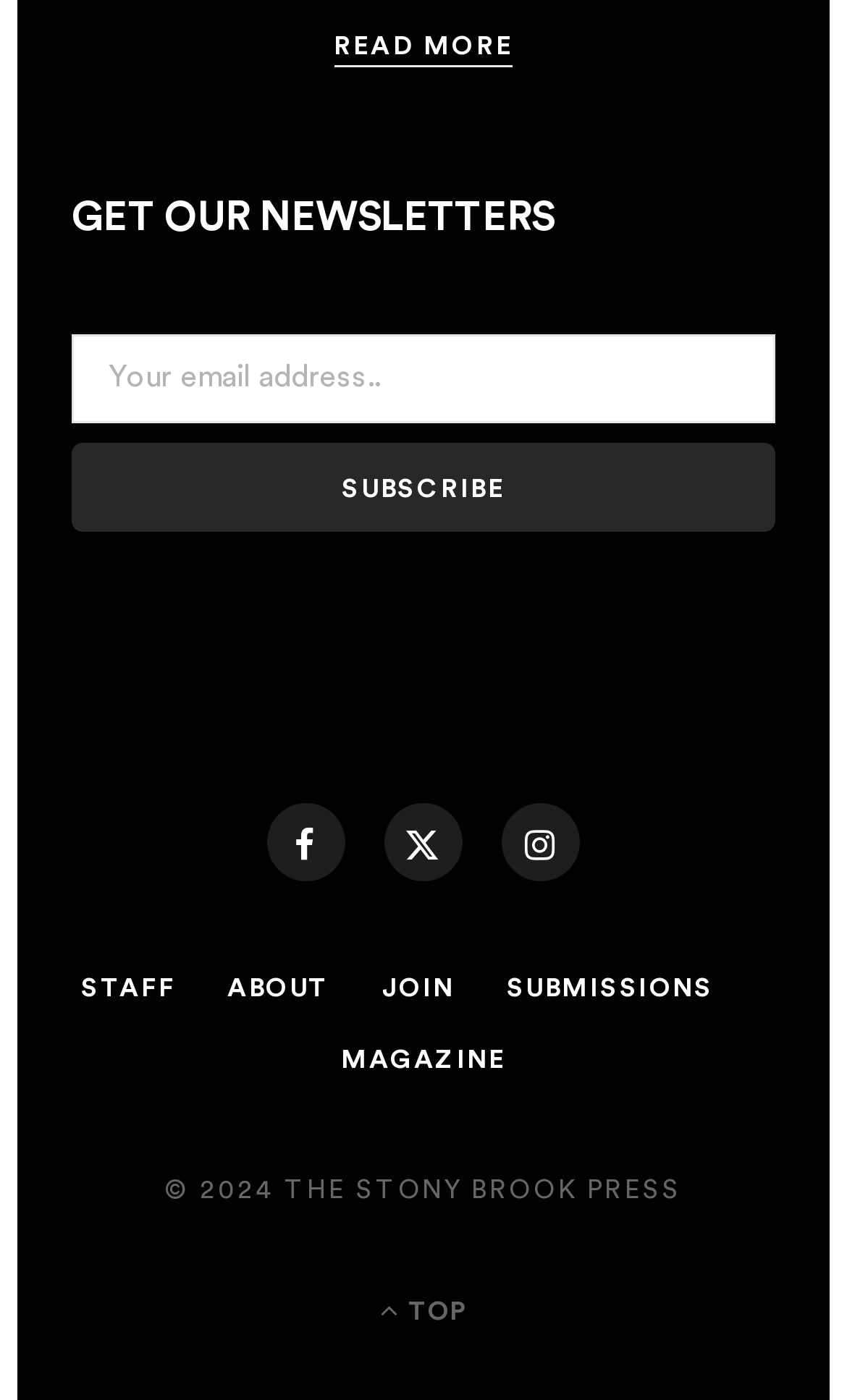Indicate the bounding box coordinates of the element that must be clicked to execute the instruction: "Scroll to the top of the page". The coordinates should be given as four float numbers between 0 and 1, i.e., [left, top, right, bottom].

[0.449, 0.919, 0.551, 0.954]